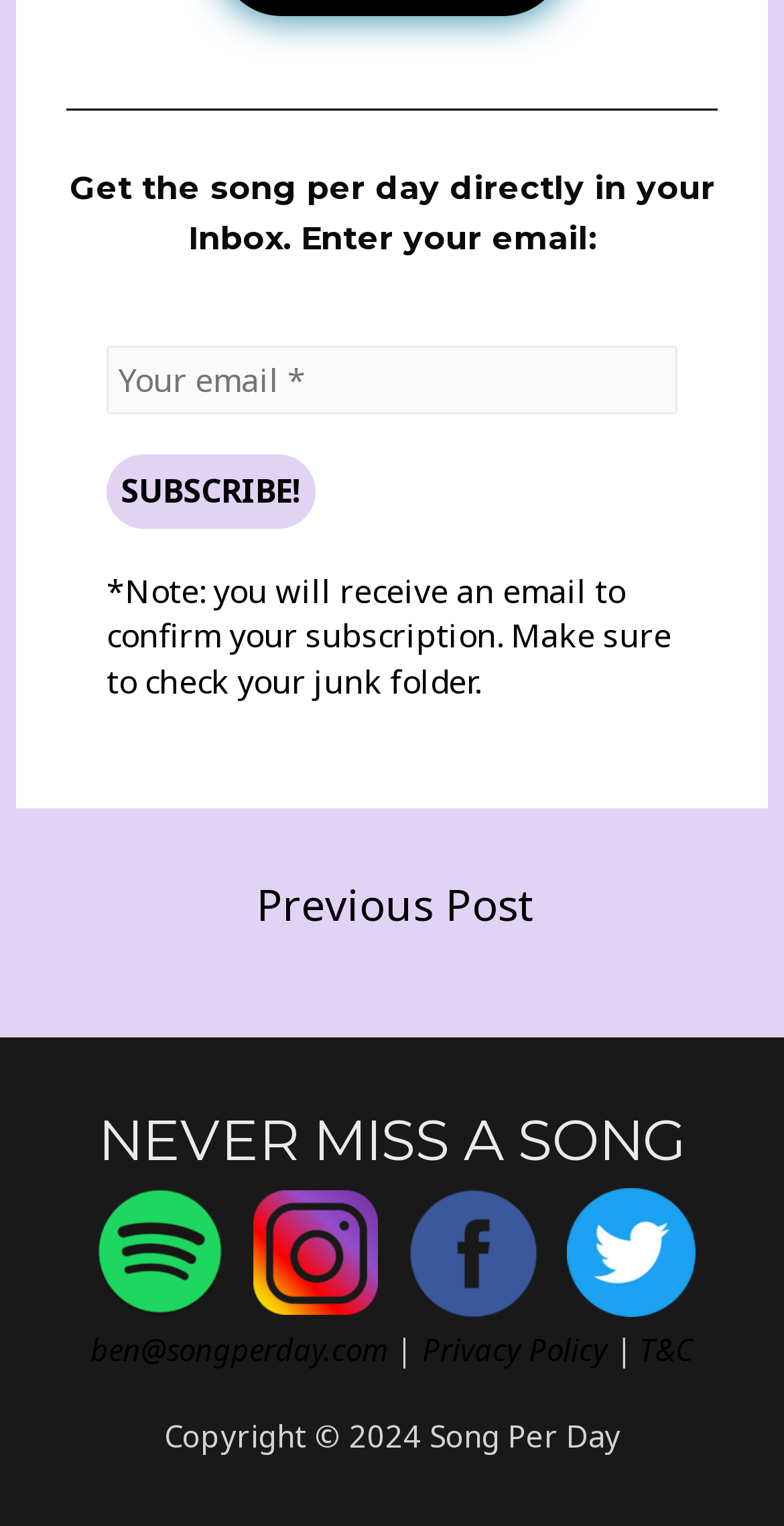Show the bounding box coordinates of the region that should be clicked to follow the instruction: "Check the privacy policy."

[0.538, 0.871, 0.774, 0.897]